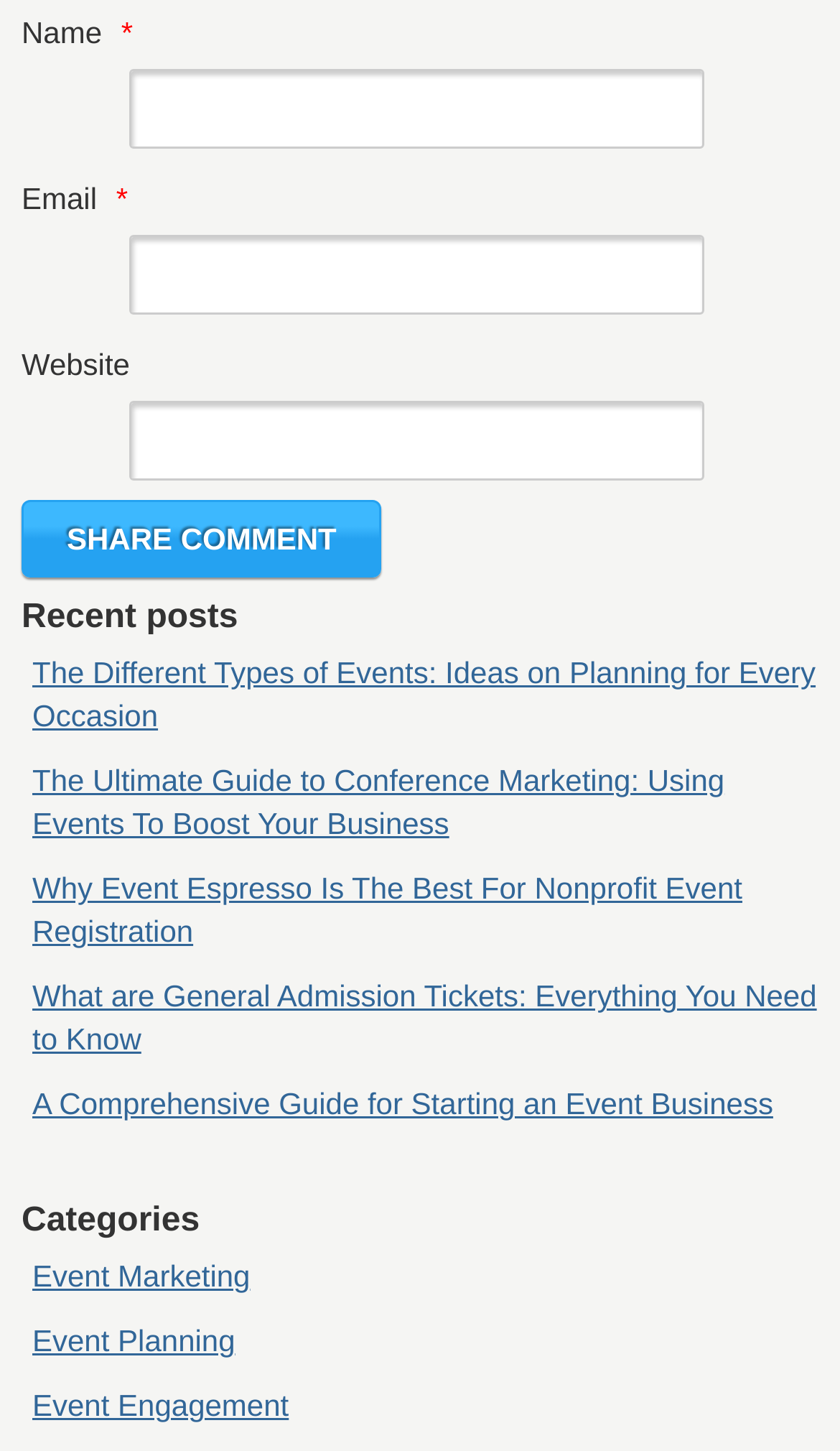Kindly determine the bounding box coordinates of the area that needs to be clicked to fulfill this instruction: "Enter your name".

[0.154, 0.048, 0.838, 0.103]